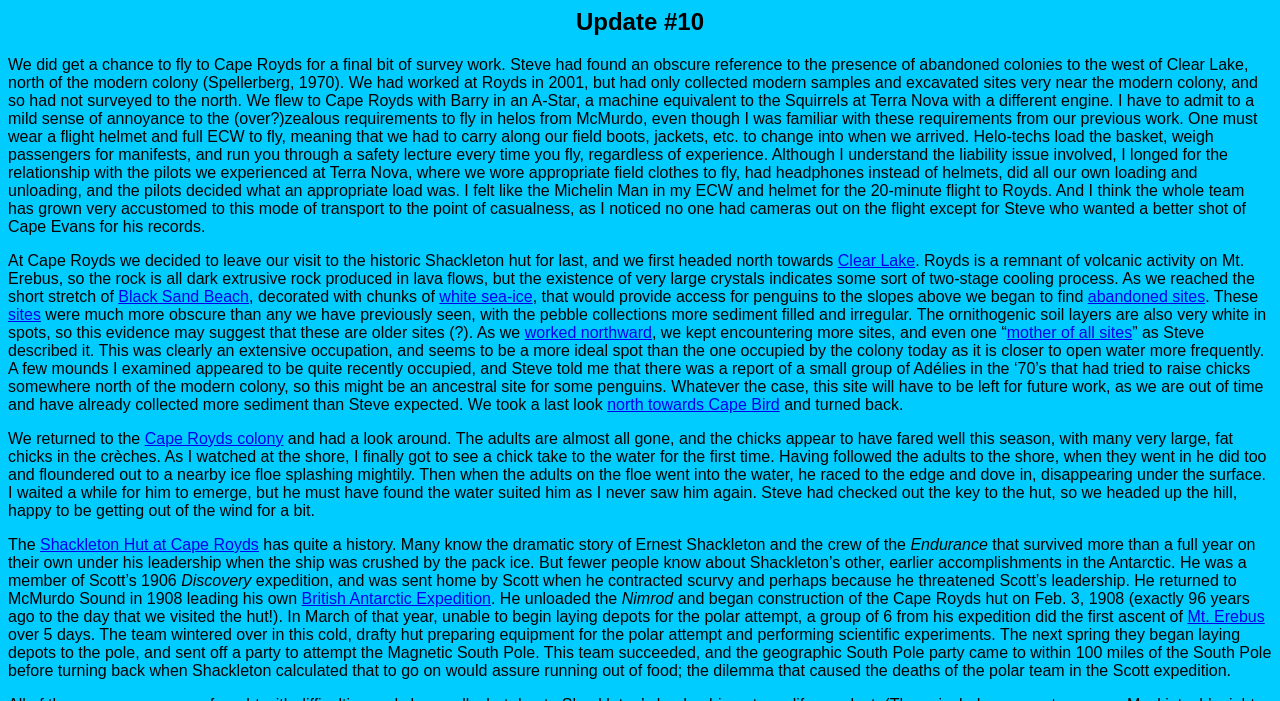Locate the bounding box for the described UI element: "worked northward". Ensure the coordinates are four float numbers between 0 and 1, formatted as [left, top, right, bottom].

[0.41, 0.462, 0.509, 0.486]